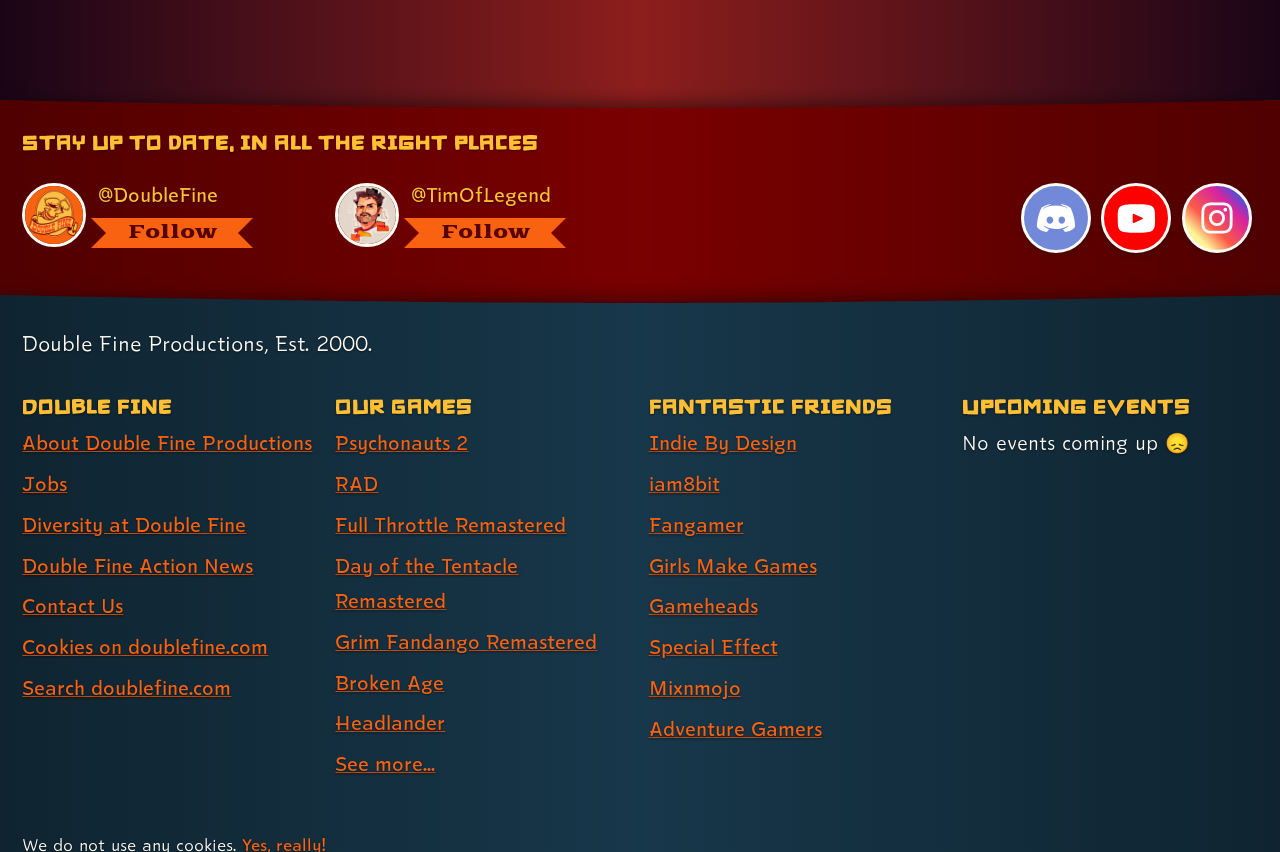Indicate the bounding box coordinates of the element that needs to be clicked to satisfy the following instruction: "Learn more about Double Fine Productions". The coordinates should be four float numbers between 0 and 1, i.e., [left, top, right, bottom].

[0.017, 0.453, 0.249, 0.5]